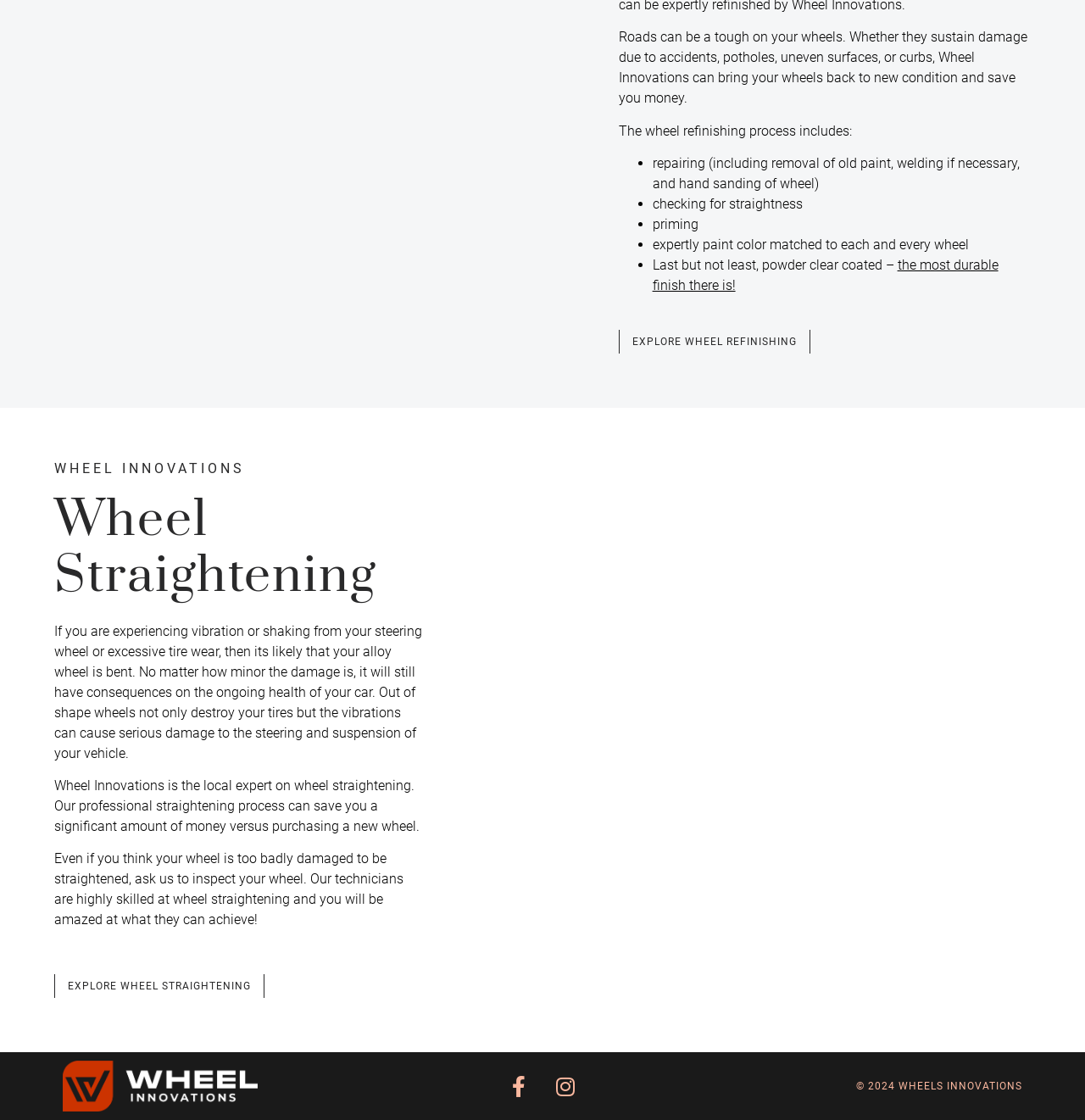Answer briefly with one word or phrase:
What is the purpose of wheel straightening?

Save money